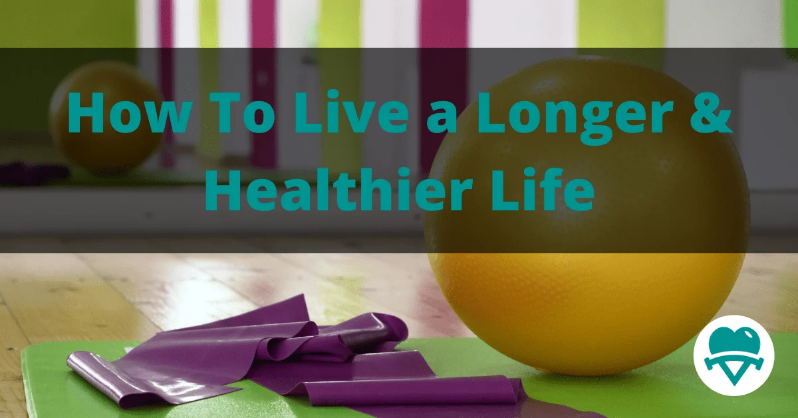What is the color of the accents in the fitness environment?
Provide a fully detailed and comprehensive answer to the question.

The caption describes the backdrop as showcasing a lively fitness environment with pink and green accents, which creates an inviting atmosphere for physical activity.